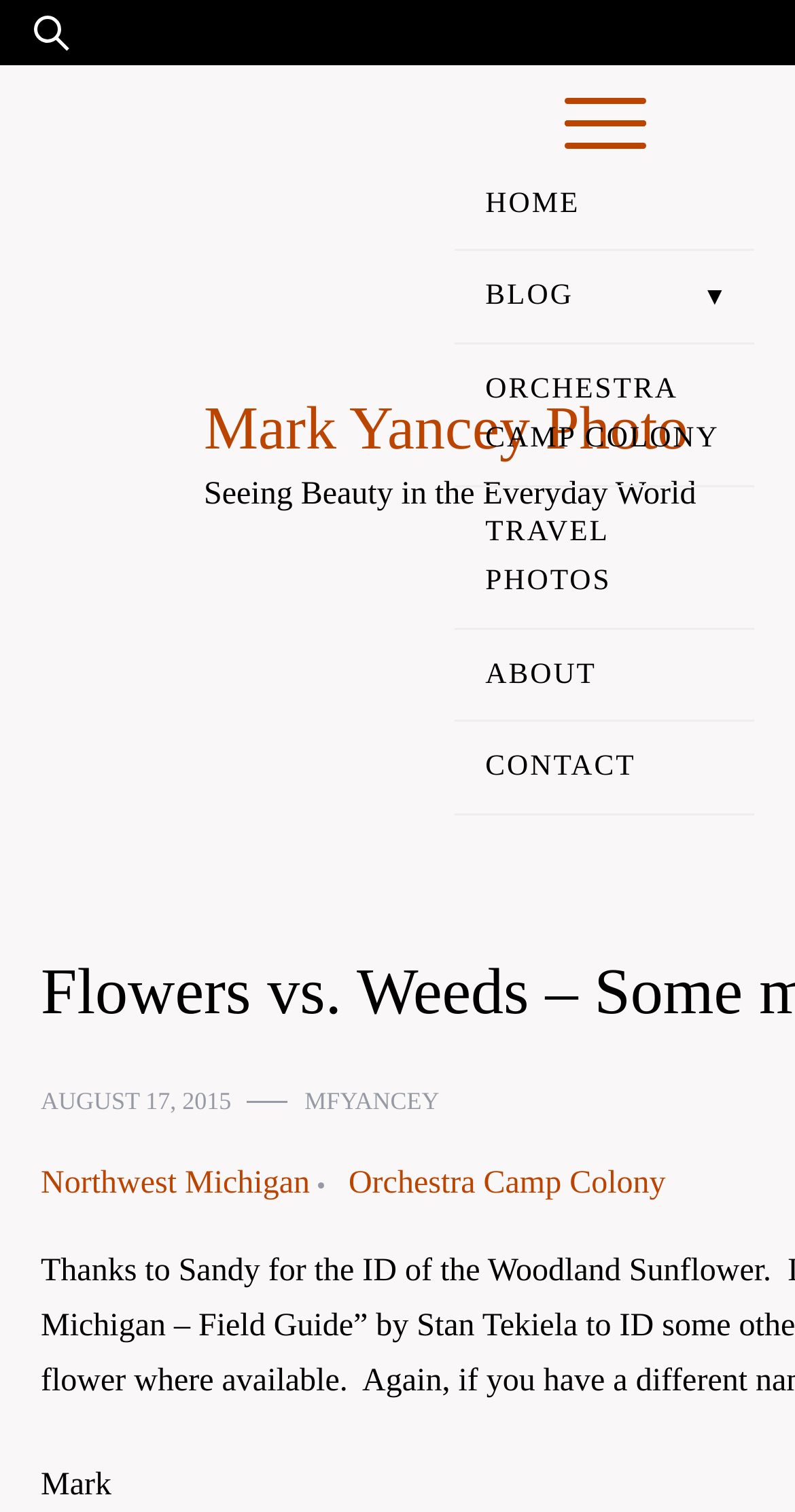Given the element description "parent_node: Mark Yancey Photo" in the screenshot, predict the bounding box coordinates of that UI element.

[0.051, 0.249, 0.231, 0.355]